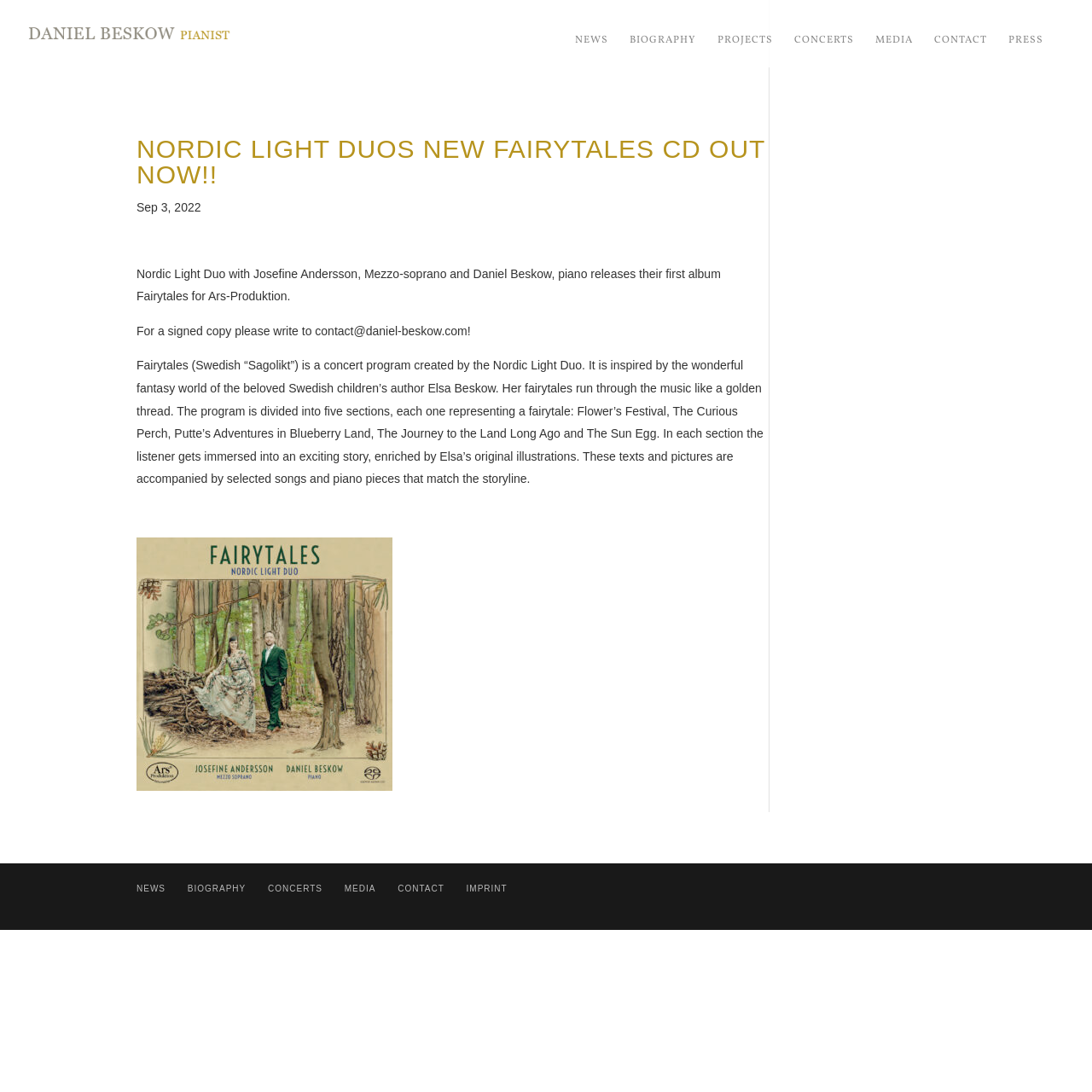Determine the bounding box coordinates for the clickable element to execute this instruction: "Check the upcoming concerts". Provide the coordinates as four float numbers between 0 and 1, i.e., [left, top, right, bottom].

[0.727, 0.031, 0.782, 0.062]